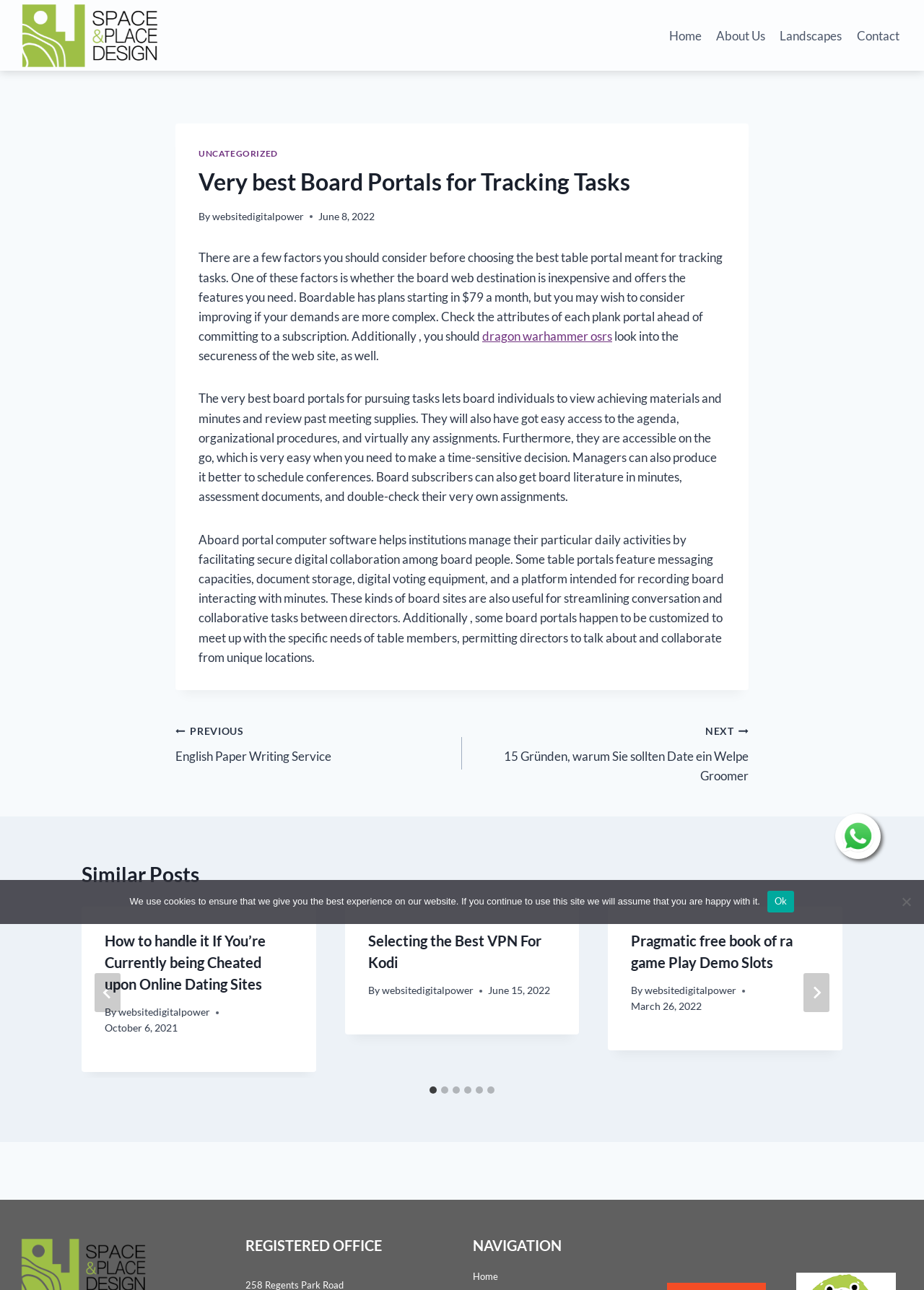Identify the bounding box coordinates of the section that should be clicked to achieve the task described: "Go to the 'About Us' page".

[0.767, 0.014, 0.836, 0.041]